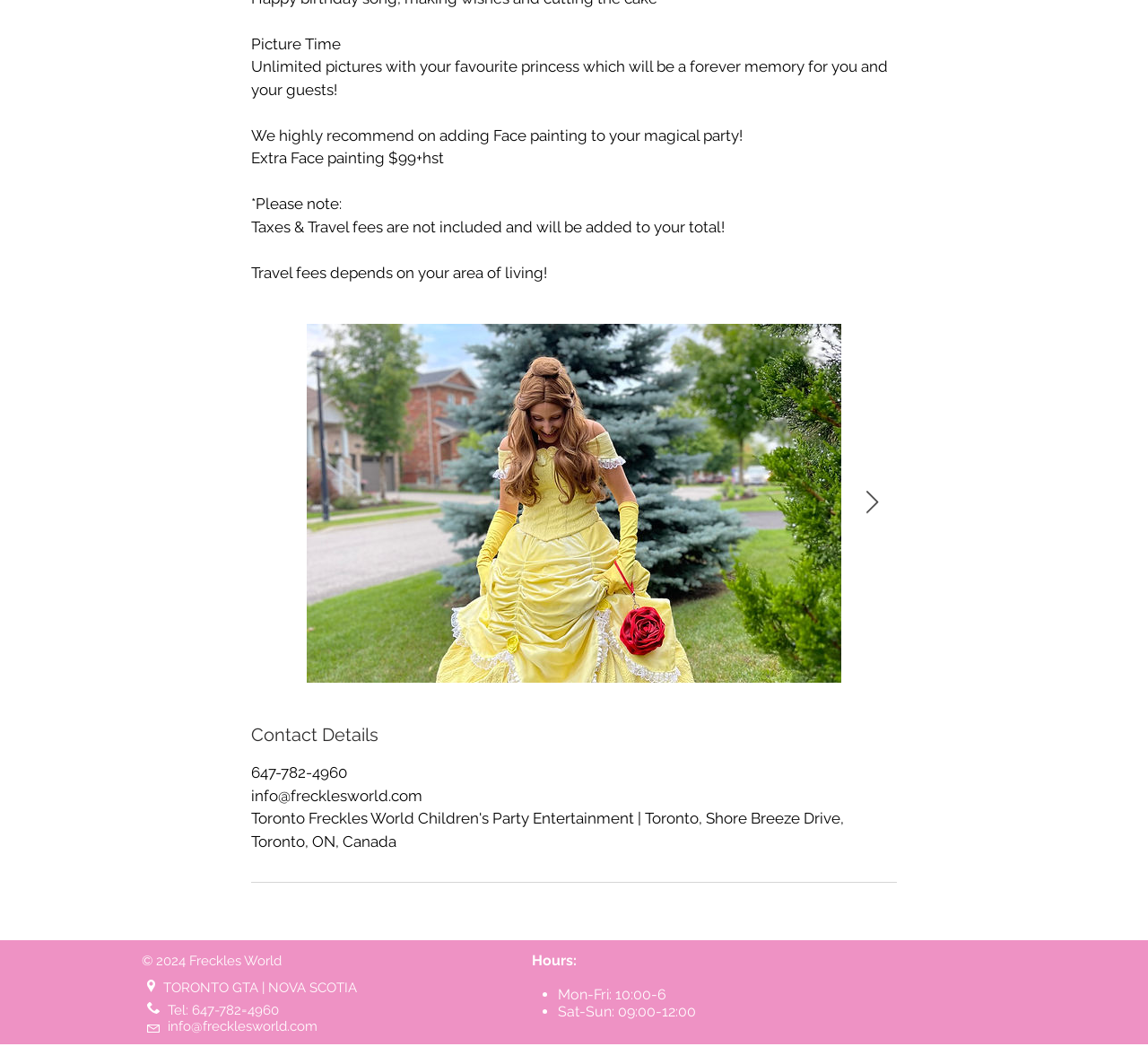Specify the bounding box coordinates of the area that needs to be clicked to achieve the following instruction: "Click the Next Item button".

[0.753, 0.462, 0.766, 0.484]